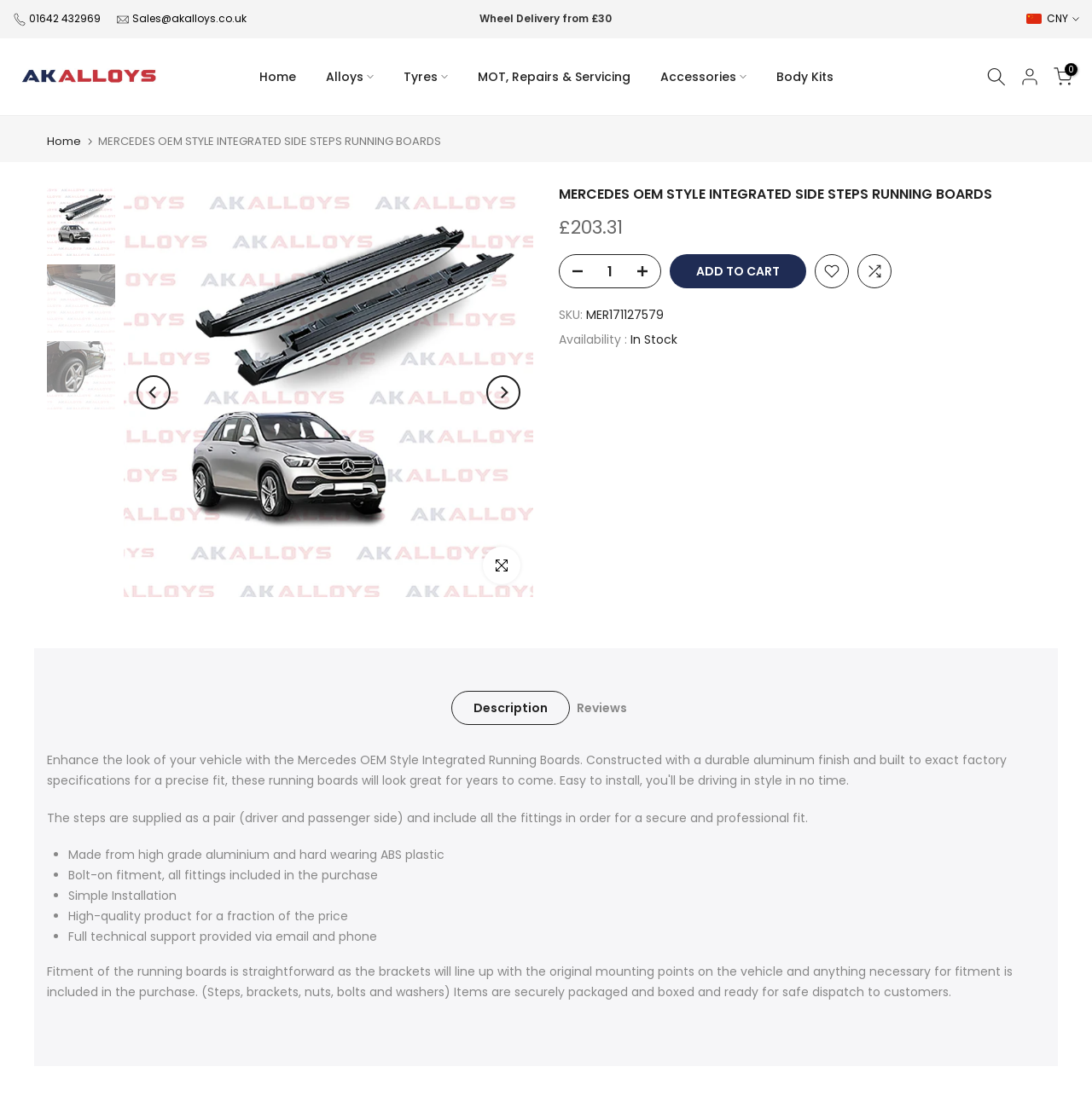How many items are included in the purchase?
Answer the question with a single word or phrase, referring to the image.

Steps, brackets, nuts, bolts and washers